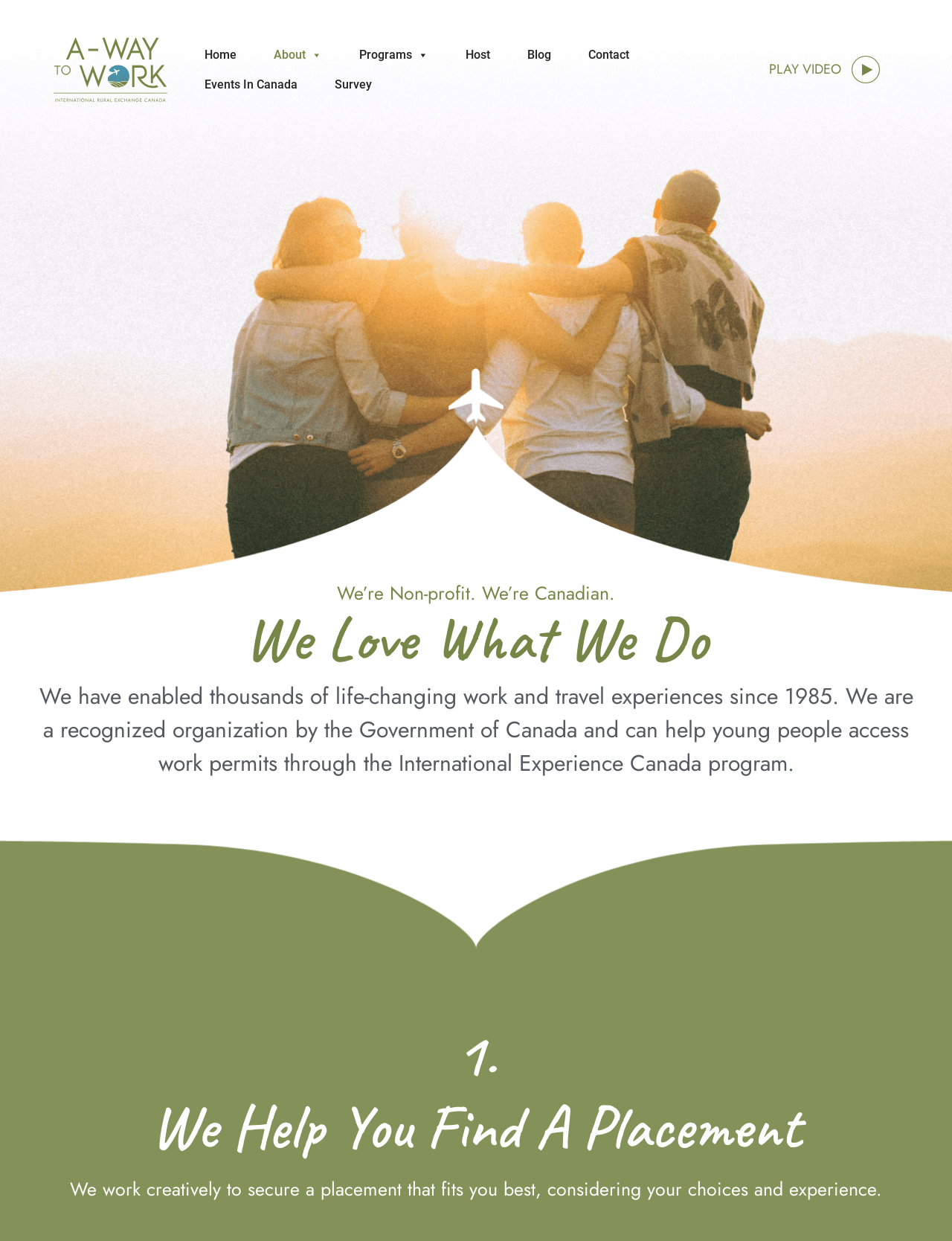Determine the bounding box coordinates of the clickable region to follow the instruction: "Go to 'About' page".

[0.264, 0.032, 0.354, 0.056]